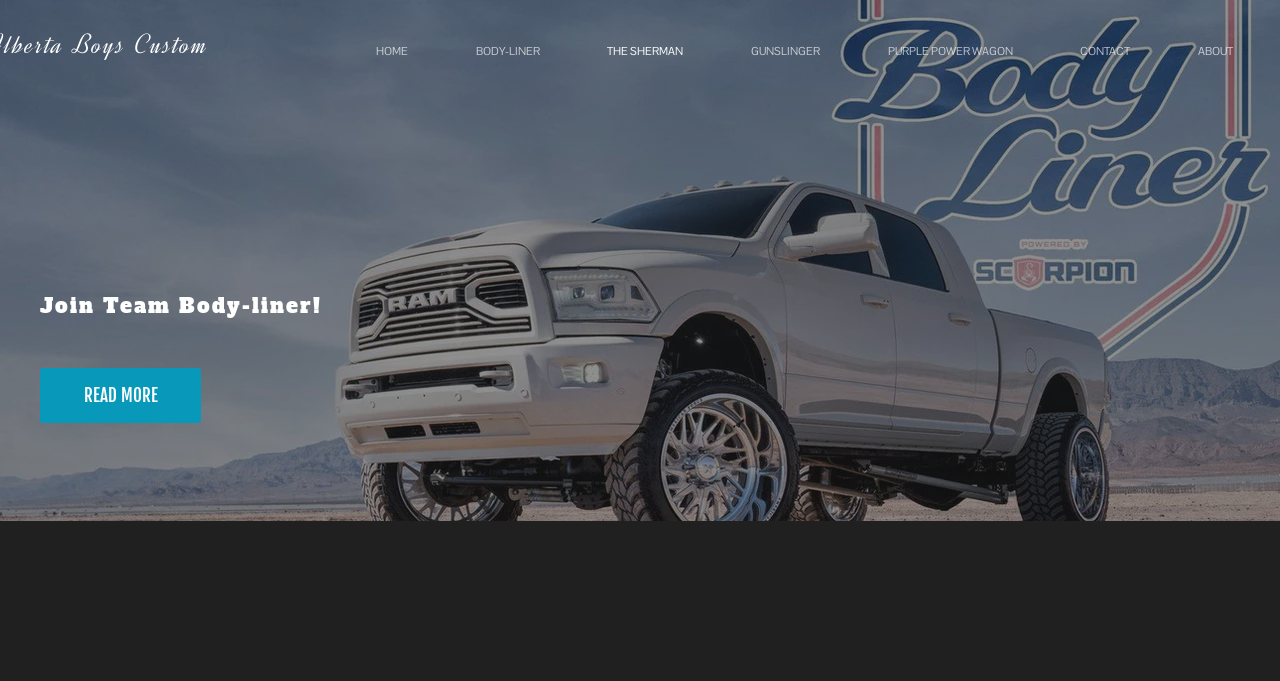What is the purpose of the 'Join Team Body-liner!' text?
Relying on the image, give a concise answer in one word or a brief phrase.

Call to action